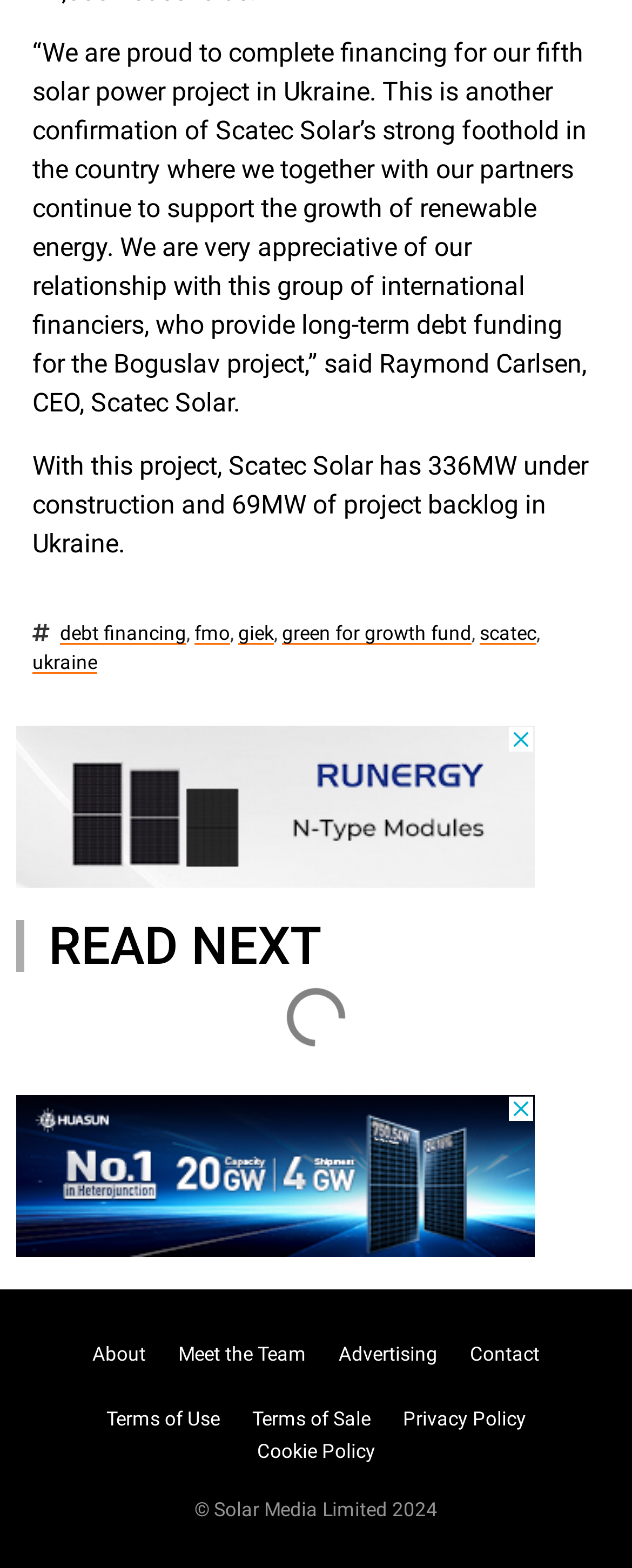Locate the bounding box coordinates of the element to click to perform the following action: 'Read the next article'. The coordinates should be given as four float values between 0 and 1, in the form of [left, top, right, bottom].

[0.077, 0.587, 0.974, 0.62]